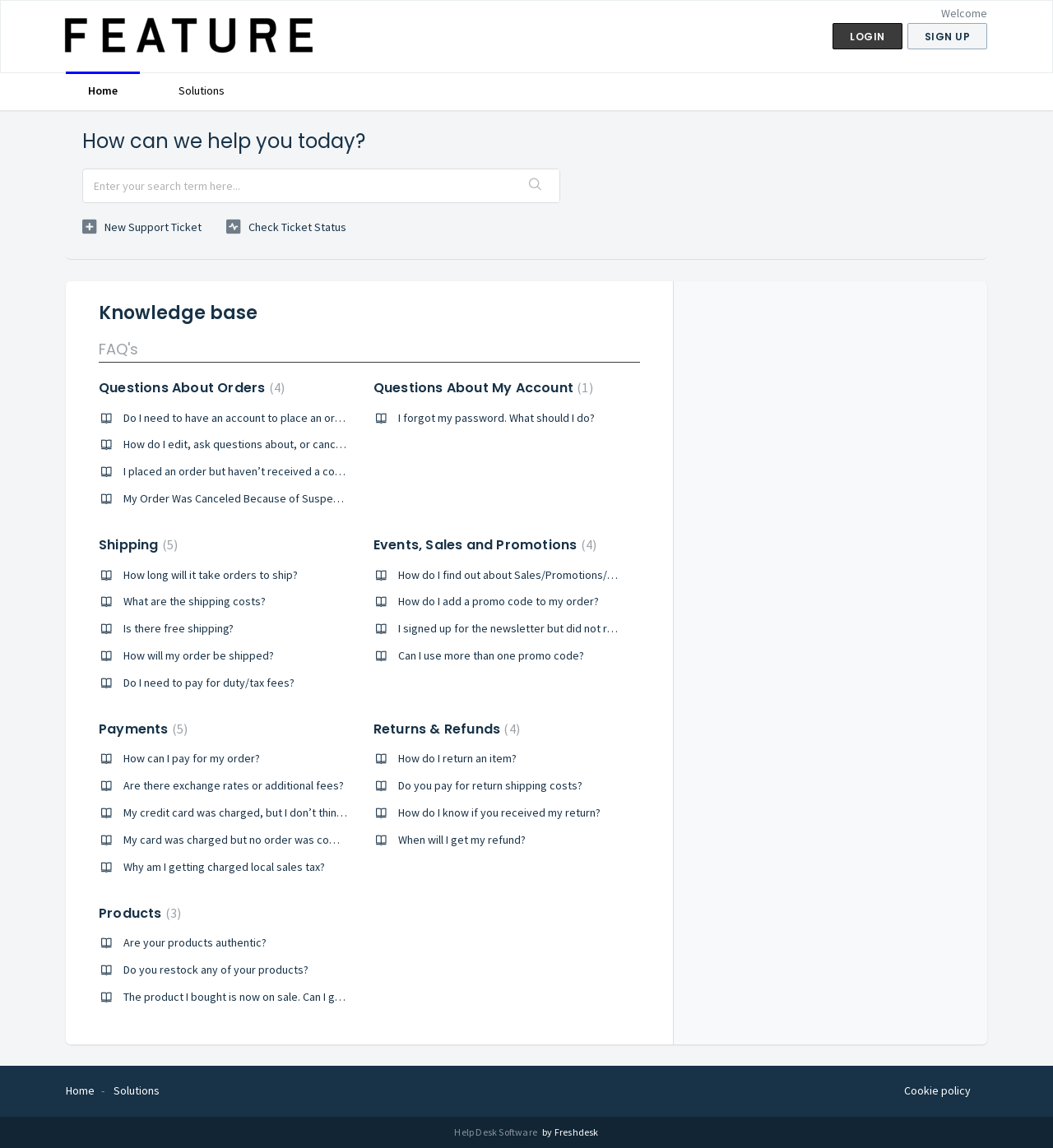Based on the element description: "Questions About Orders 4", identify the bounding box coordinates for this UI element. The coordinates must be four float numbers between 0 and 1, listed as [left, top, right, bottom].

[0.094, 0.33, 0.27, 0.346]